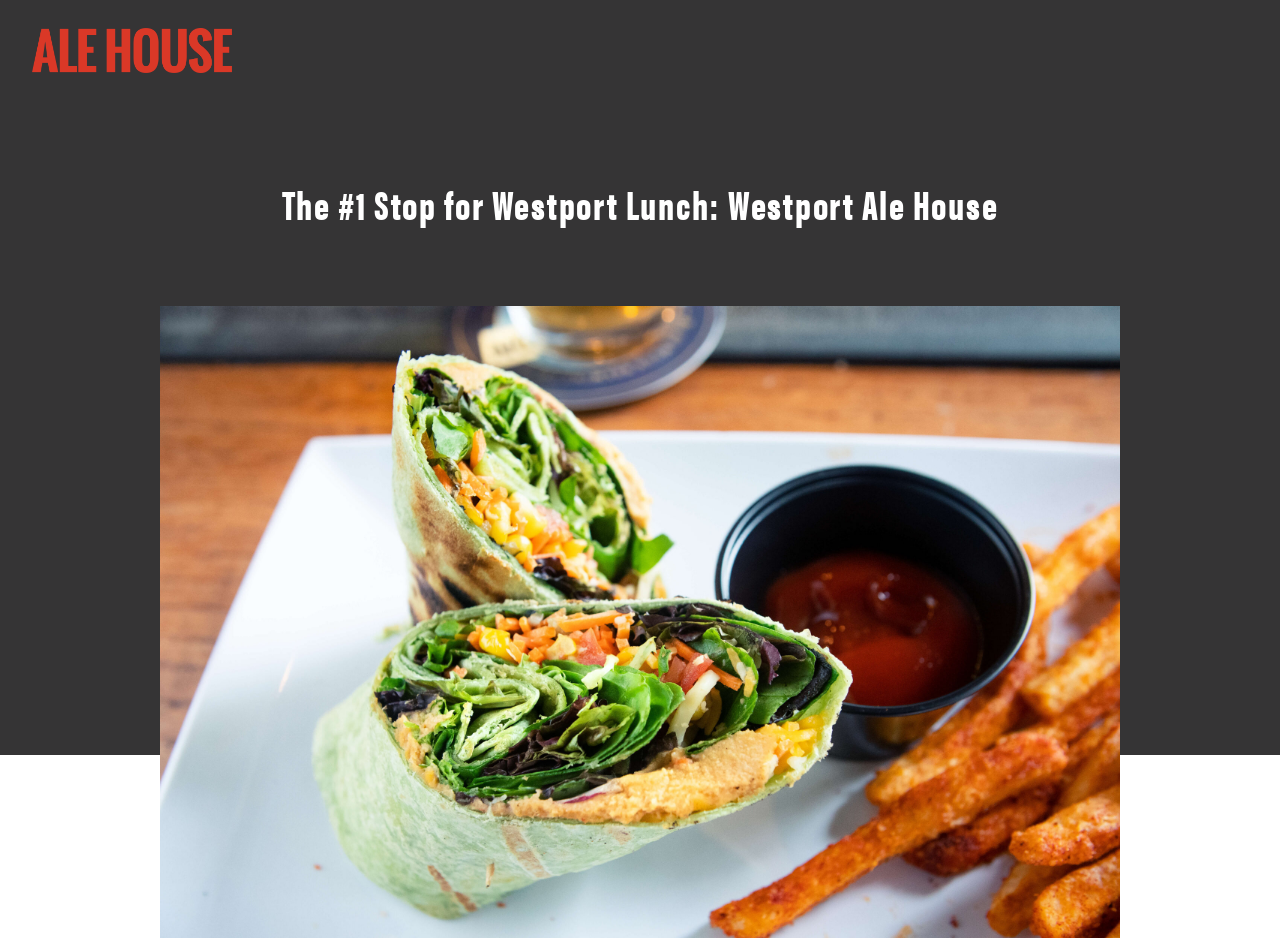Locate the bounding box coordinates for the element described below: "parent_node: Westport Ale House". The coordinates must be four float values between 0 and 1, formatted as [left, top, right, bottom].

[0.025, 0.03, 0.181, 0.077]